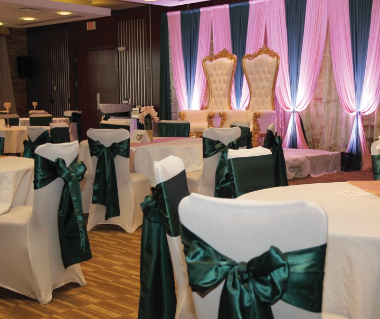Convey all the details present in the image.

The image captures an elegantly decorated event space, showcasing a stylish arrangement for a formal gathering. In the foreground, several round tables are set with white tablecloths adorned with dark green satin ribbons tied around the chair backs, lending a touch of sophistication to the setting. 

At the back, a beautifully designed seating area is prominent, featuring two ornate golden thrones that stand out against the backdrop of flowing pink and teal drapery, softly illuminated by ambient lighting. The overall atmosphere suggests a celebration, befitting occasions such as weddings or milestone events, combining luxury with a modern aesthetic.